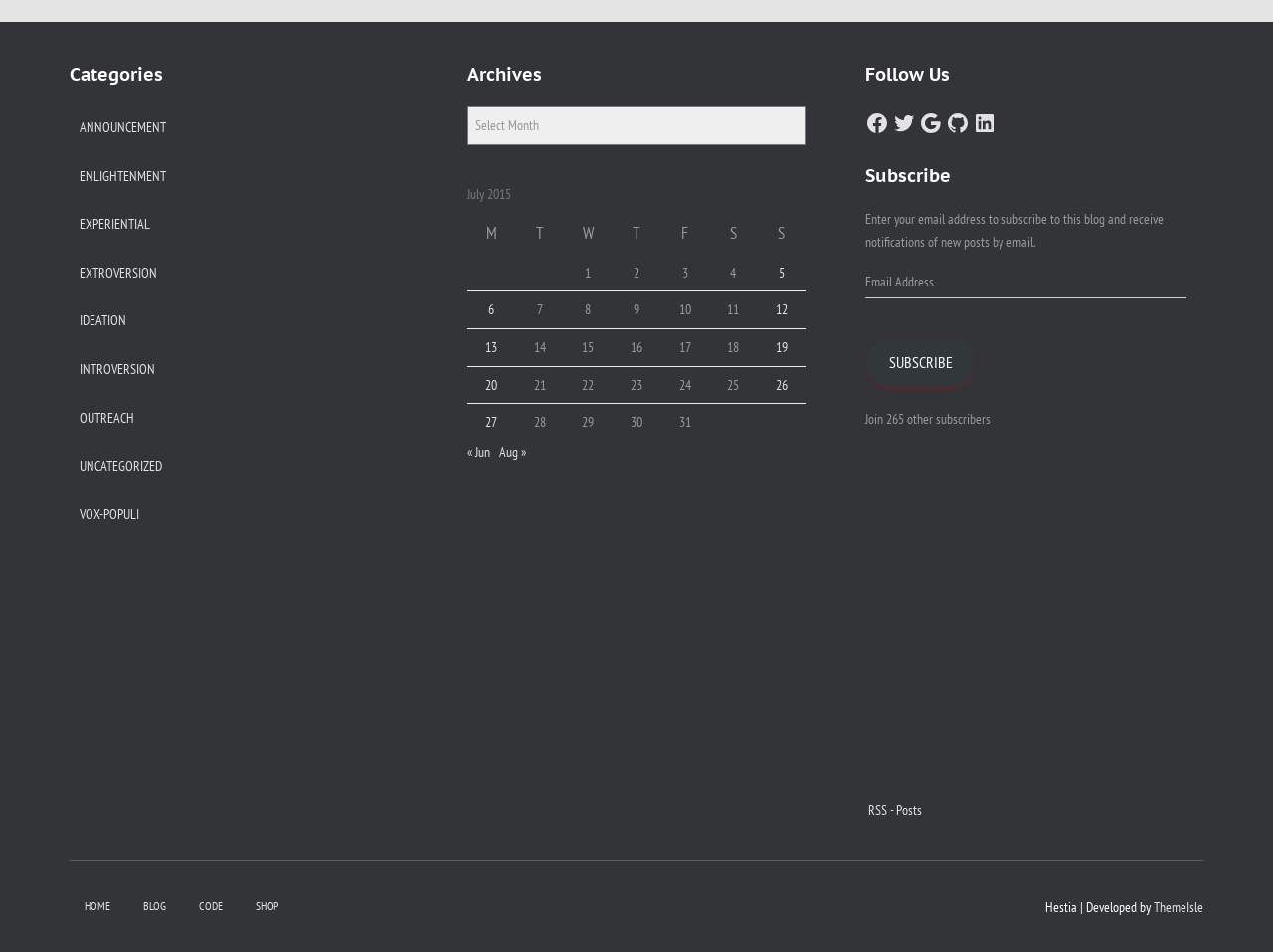Locate the bounding box coordinates of the item that should be clicked to fulfill the instruction: "Enter your email address to subscribe to this blog".

[0.68, 0.221, 0.914, 0.263]